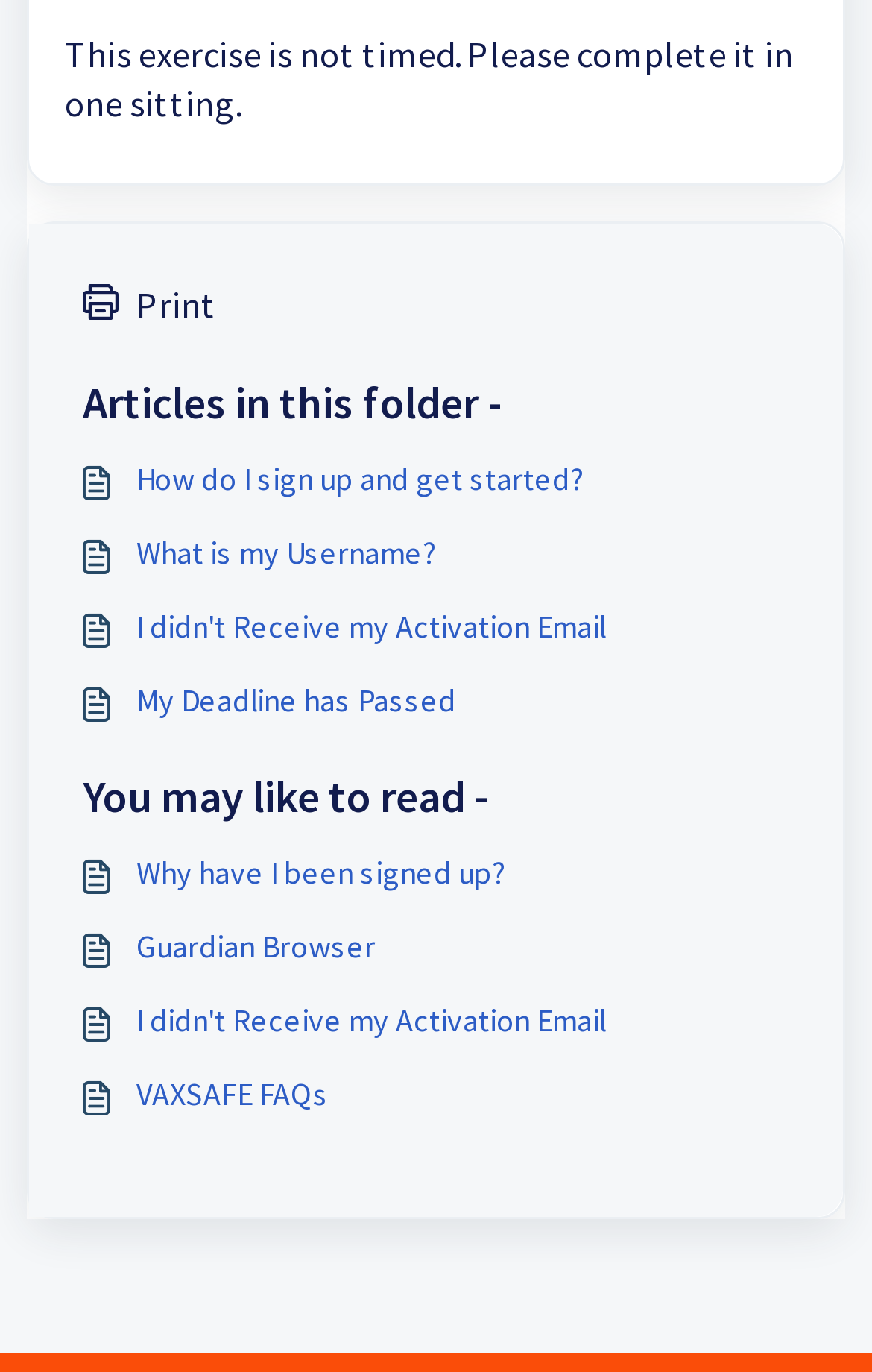Respond to the question below with a single word or phrase:
What is the purpose of this webpage?

FAQs